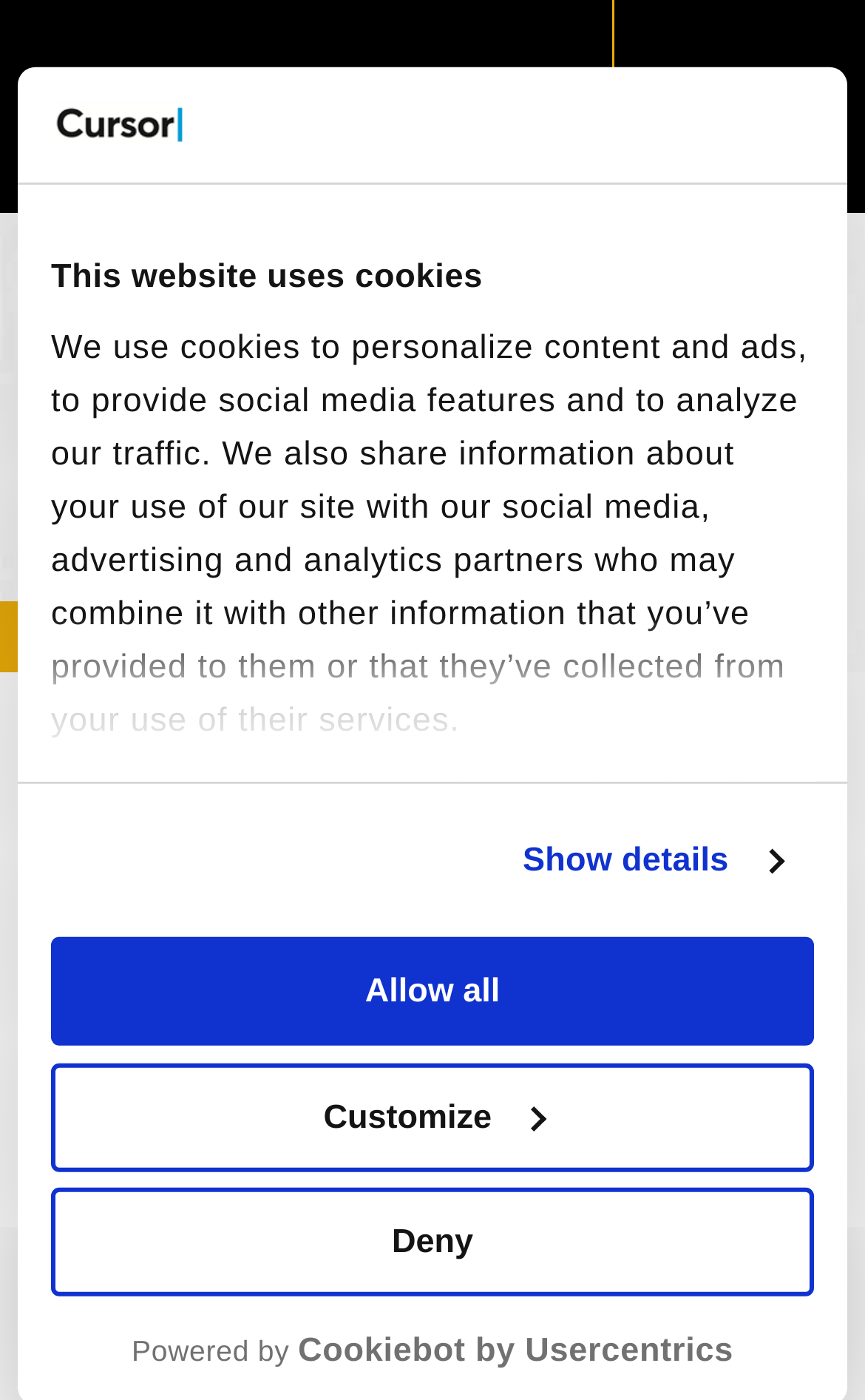Refer to the image and provide a thorough answer to this question:
What is the category of the article on this webpage?

The category of the article on this webpage is 'Education' as indicated by the static text 'EDUCATION' at the top of the webpage, which is likely a breadcrumb or category indicator.